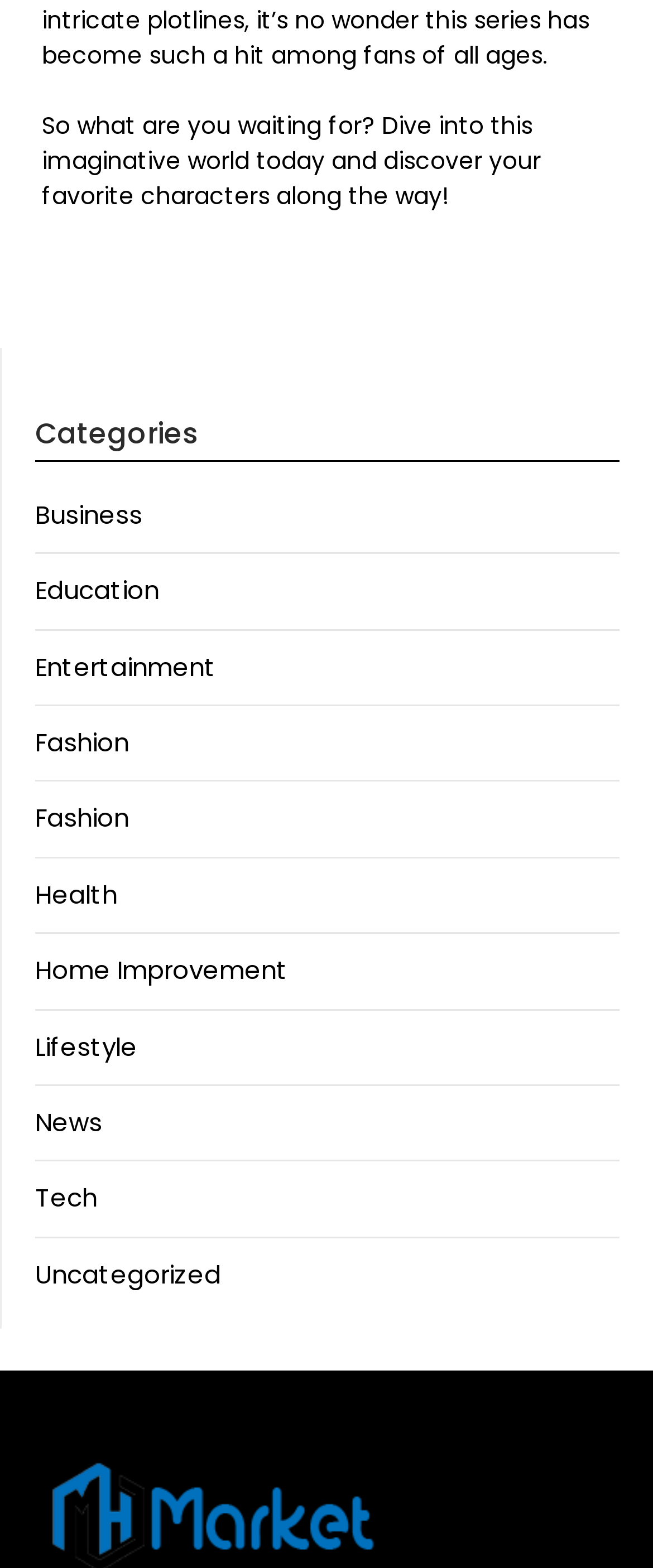Given the description Entertainment, predict the bounding box coordinates of the UI element. Ensure the coordinates are in the format (top-left x, top-left y, bottom-right x, bottom-right y) and all values are between 0 and 1.

[0.054, 0.414, 0.331, 0.436]